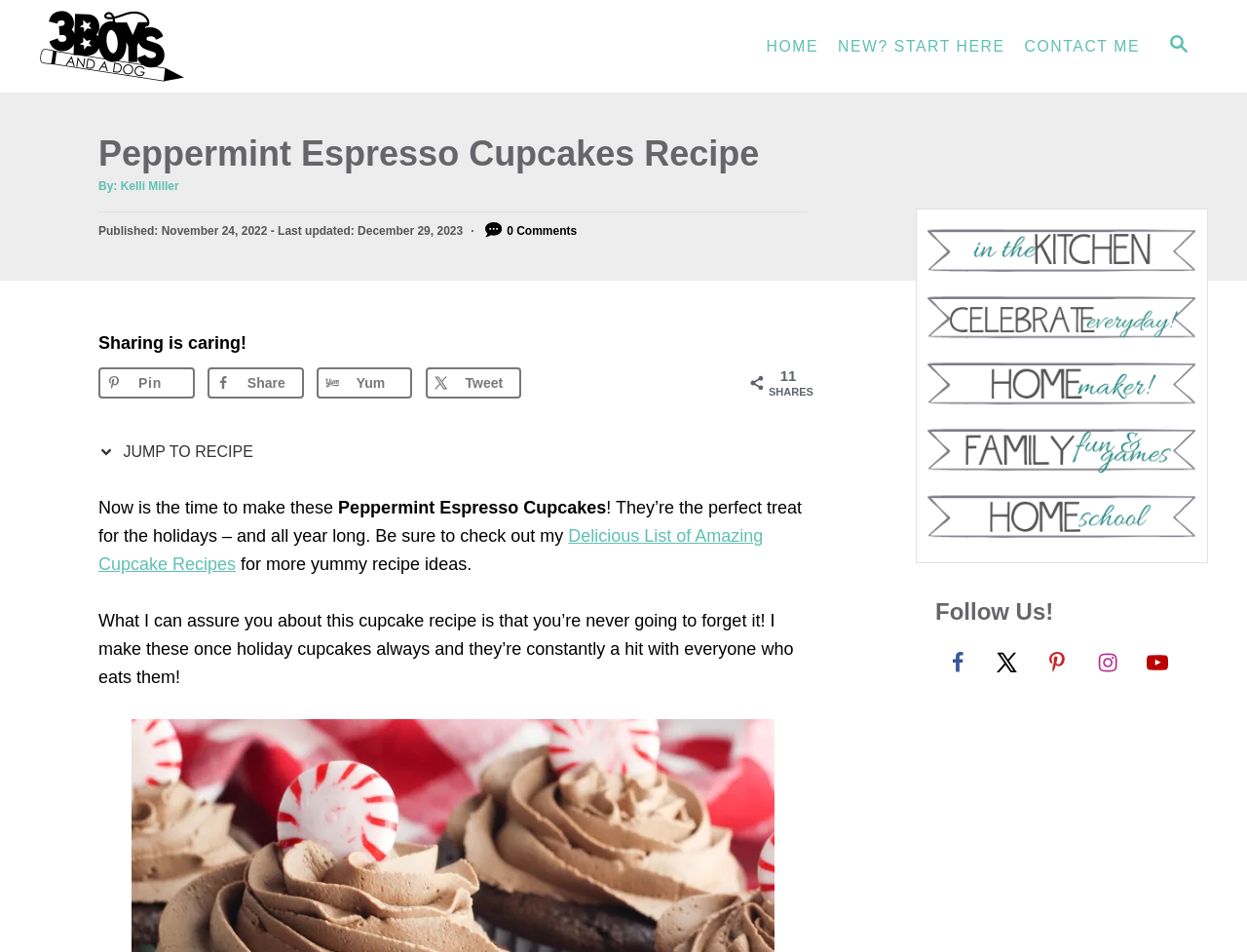Can you find the bounding box coordinates of the area I should click to execute the following instruction: "Search for a recipe"?

[0.922, 0.024, 0.969, 0.074]